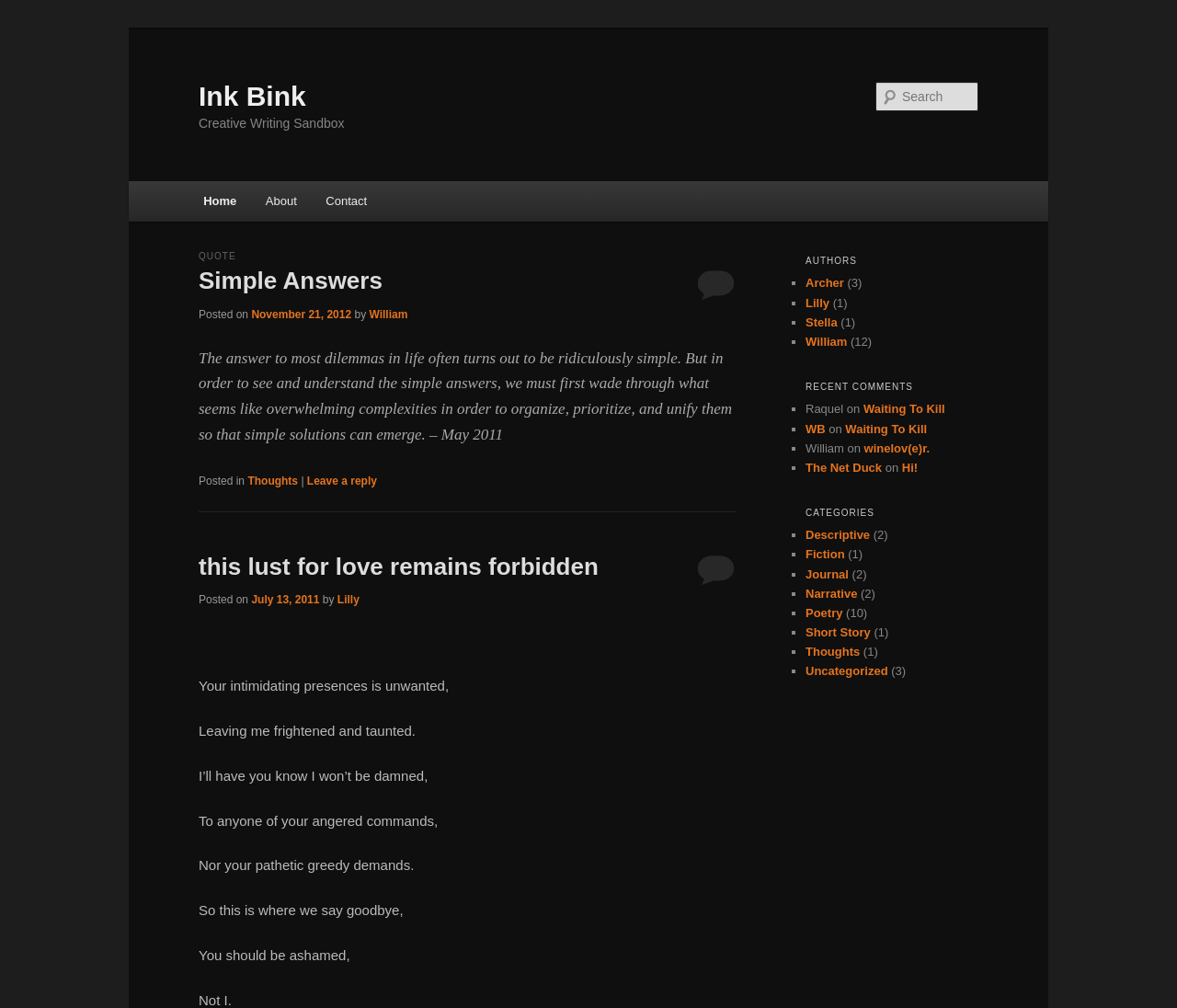Find the bounding box of the UI element described as: "parent_node: Search name="s" placeholder="Search"". The bounding box coordinates should be given as four float values between 0 and 1, i.e., [left, top, right, bottom].

[0.744, 0.081, 0.831, 0.11]